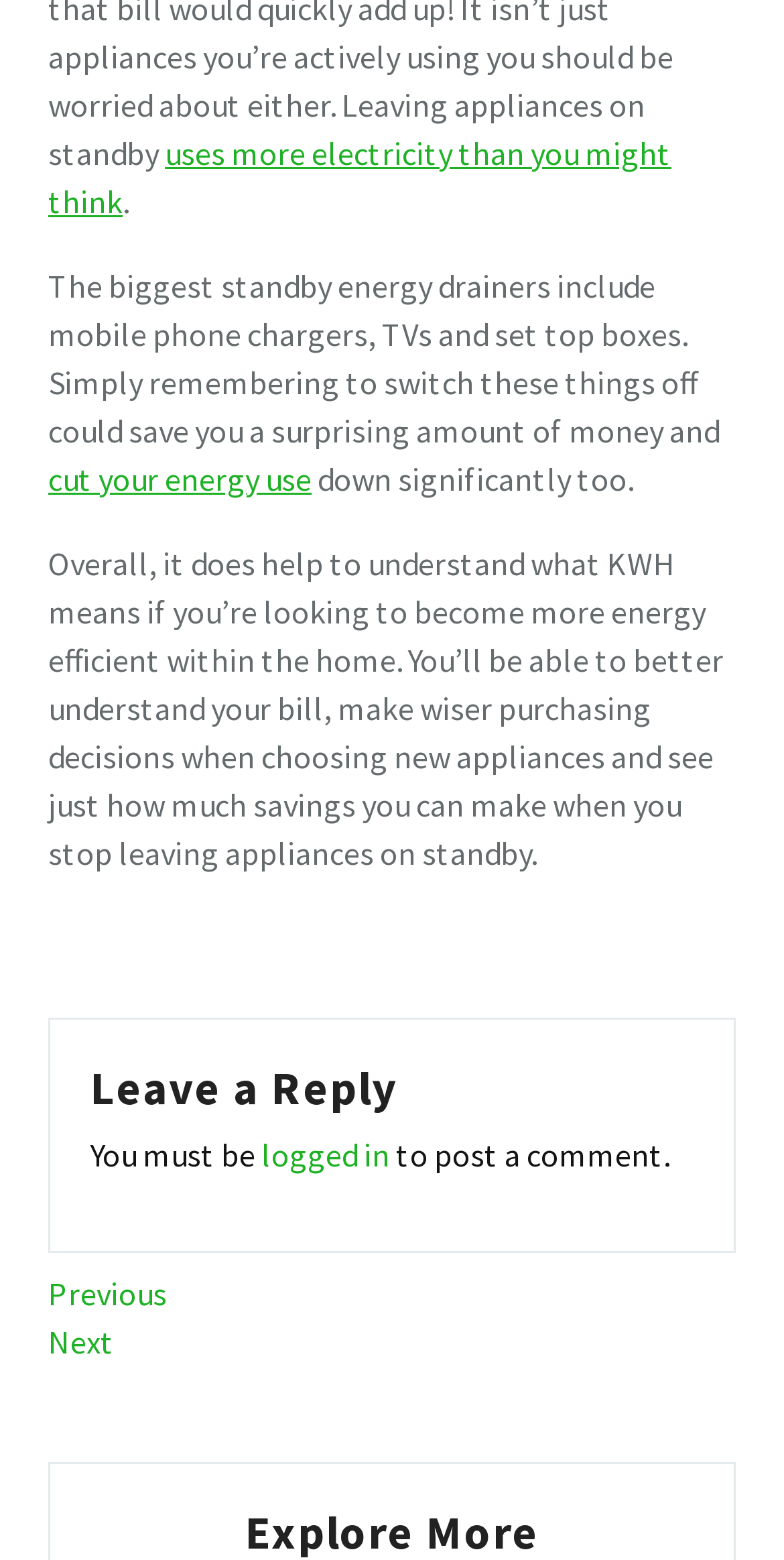Please provide a one-word or short phrase answer to the question:
What can be saved by switching off standby appliances?

money